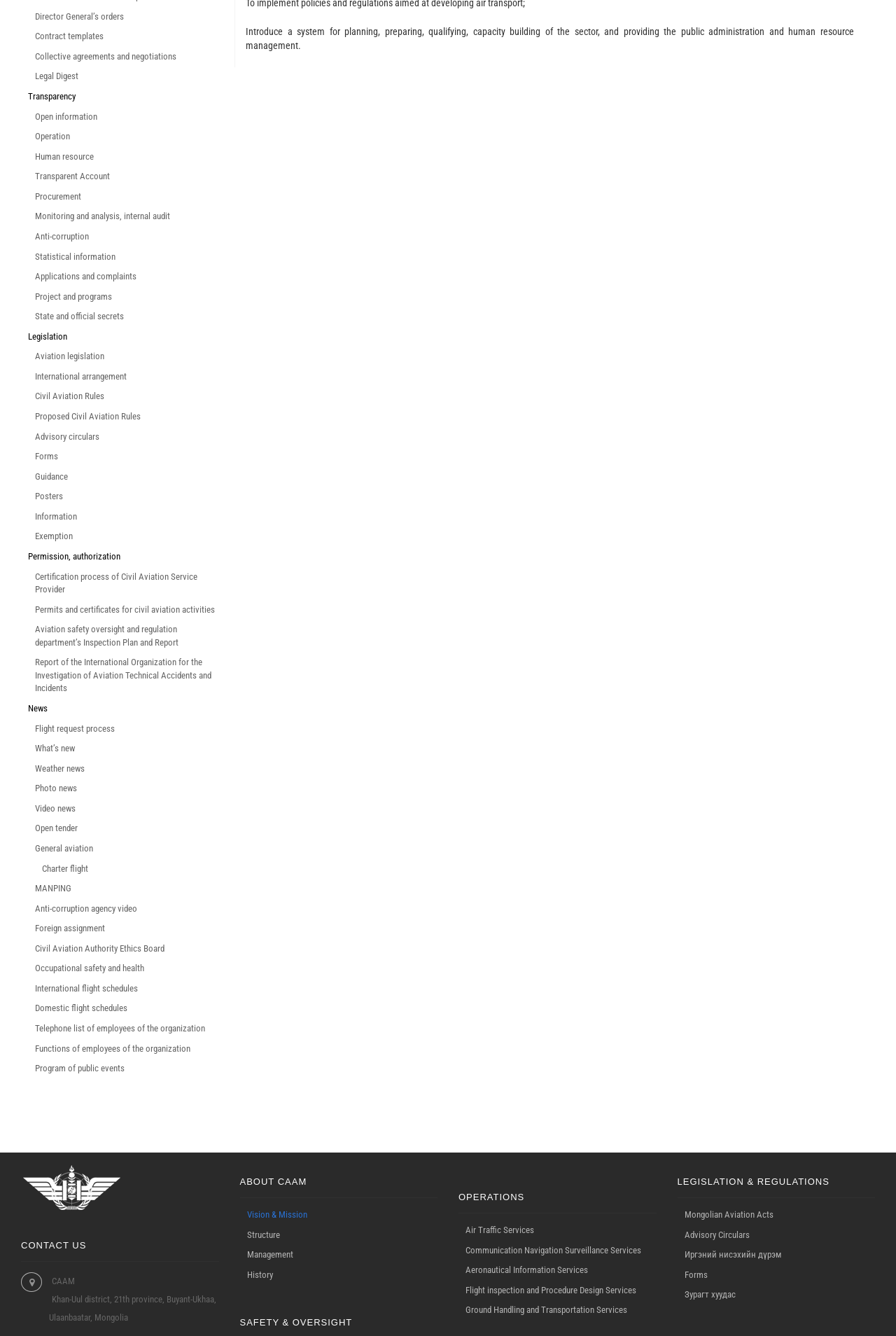Bounding box coordinates must be specified in the format (top-left x, top-left y, bottom-right x, bottom-right y). All values should be floating point numbers between 0 and 1. What are the bounding box coordinates of the UI element described as: Occupational safety and health

[0.039, 0.721, 0.161, 0.729]